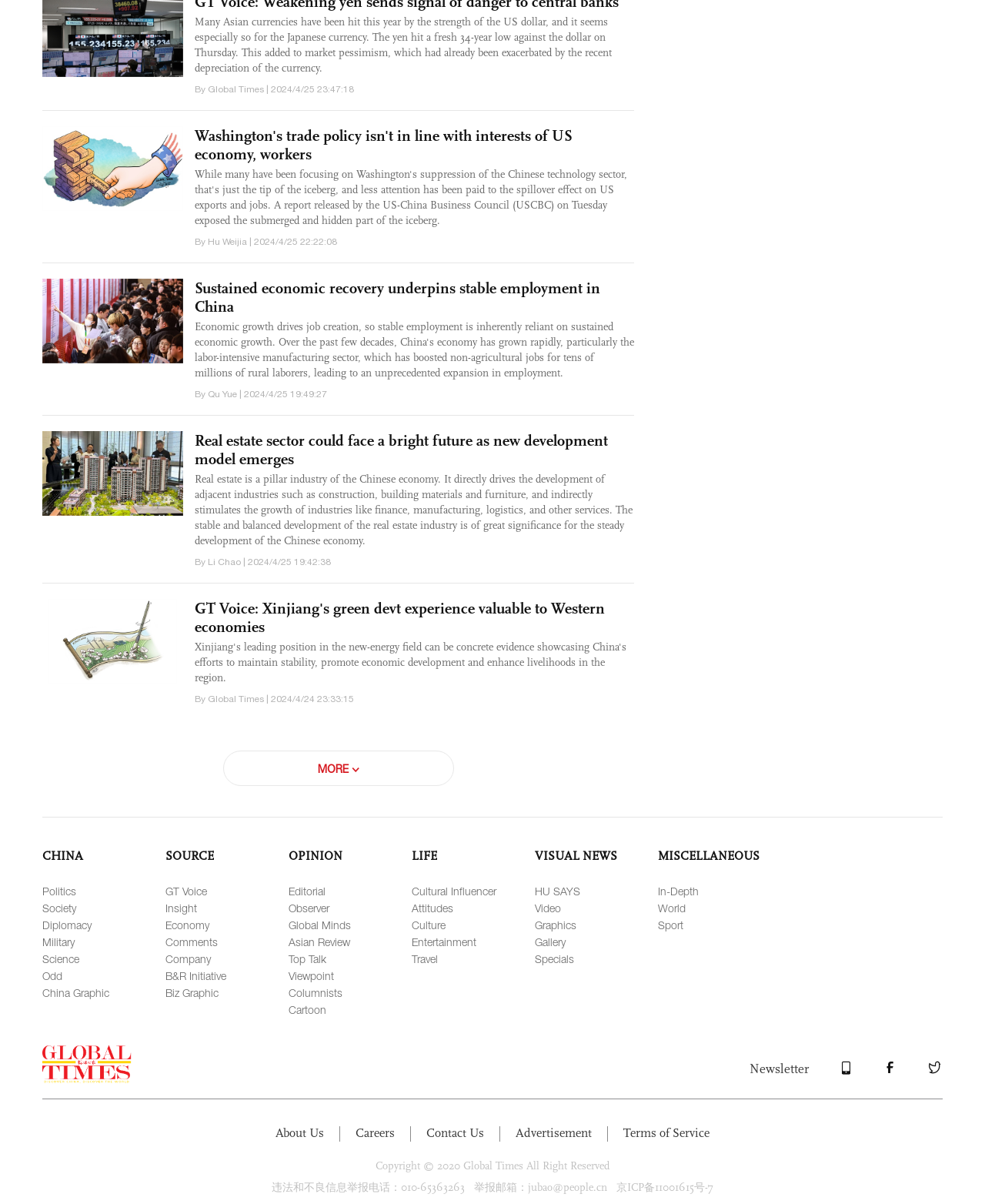Locate the coordinates of the bounding box for the clickable region that fulfills this instruction: "View the article about Washington's trade policy".

[0.198, 0.105, 0.644, 0.136]